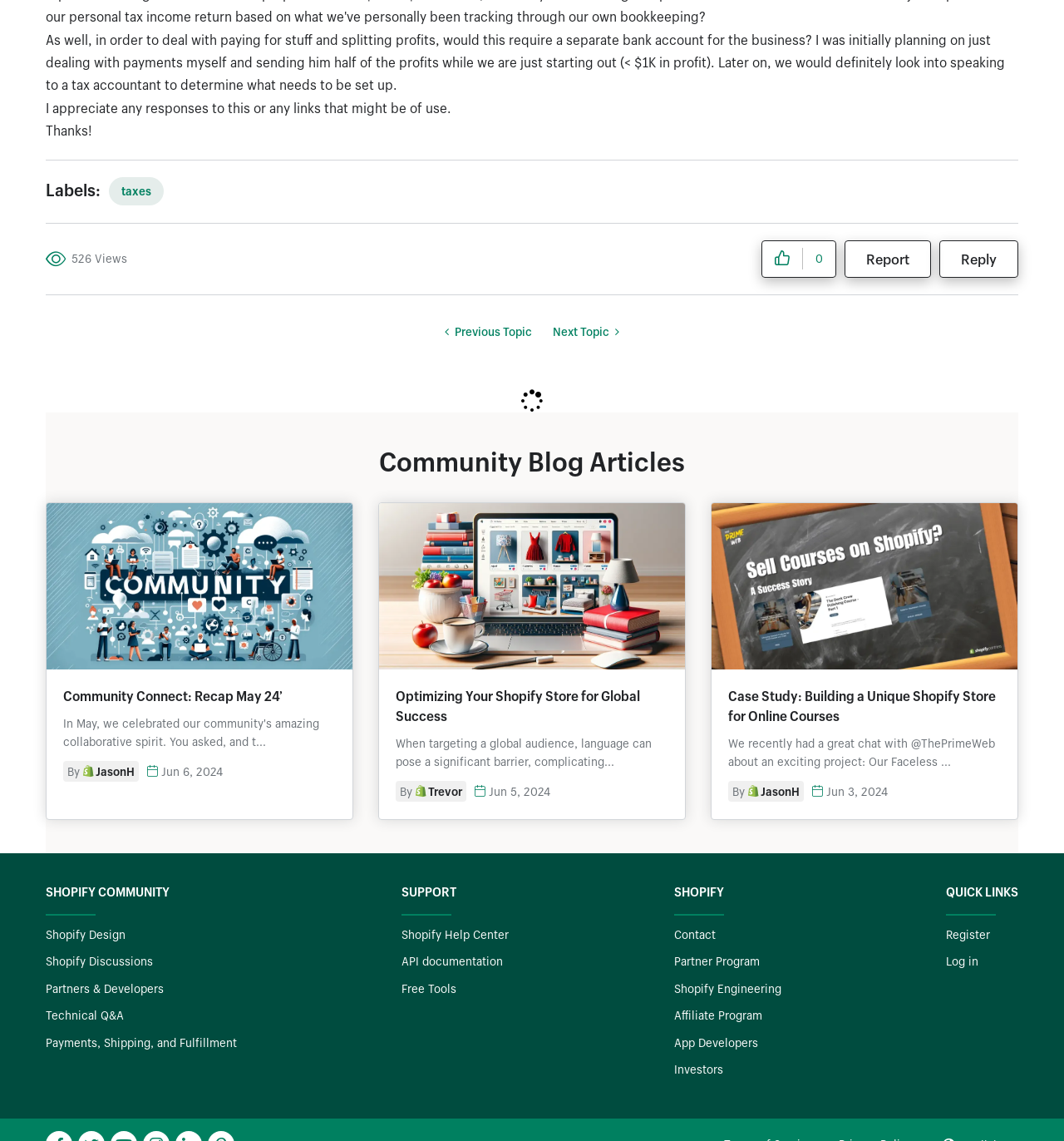Identify the bounding box for the element characterized by the following description: "Trevor".

[0.403, 0.687, 0.435, 0.701]